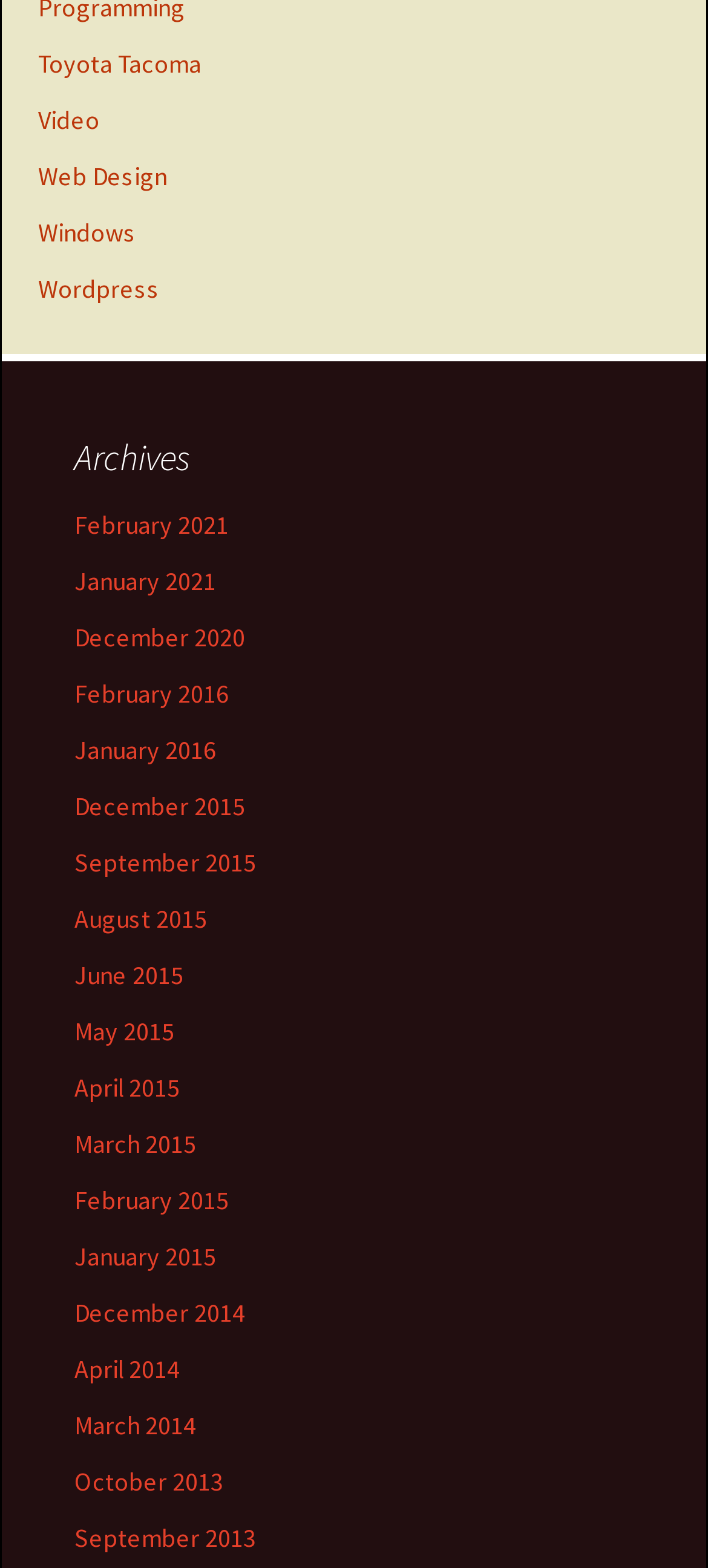How many links are under 'Archives'?
Answer the question in as much detail as possible.

There are 24 links under 'Archives' which are categorized by months and years. These links are located below the 'Archives' heading with a bounding box coordinate of [0.105, 0.277, 0.587, 0.306].